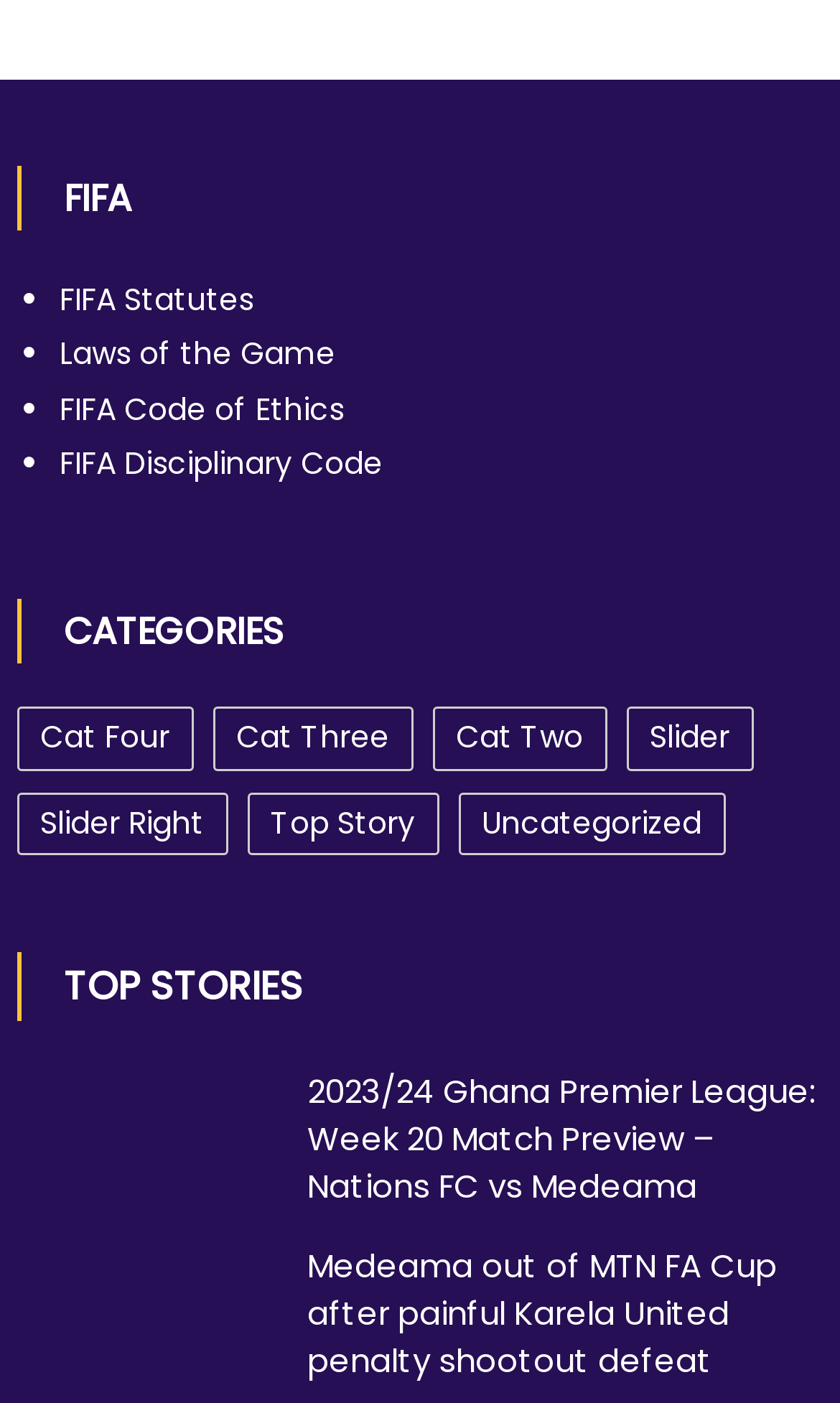Provide a short, one-word or phrase answer to the question below:
What is the title of the first top story?

2023/24 Ghana Premier League